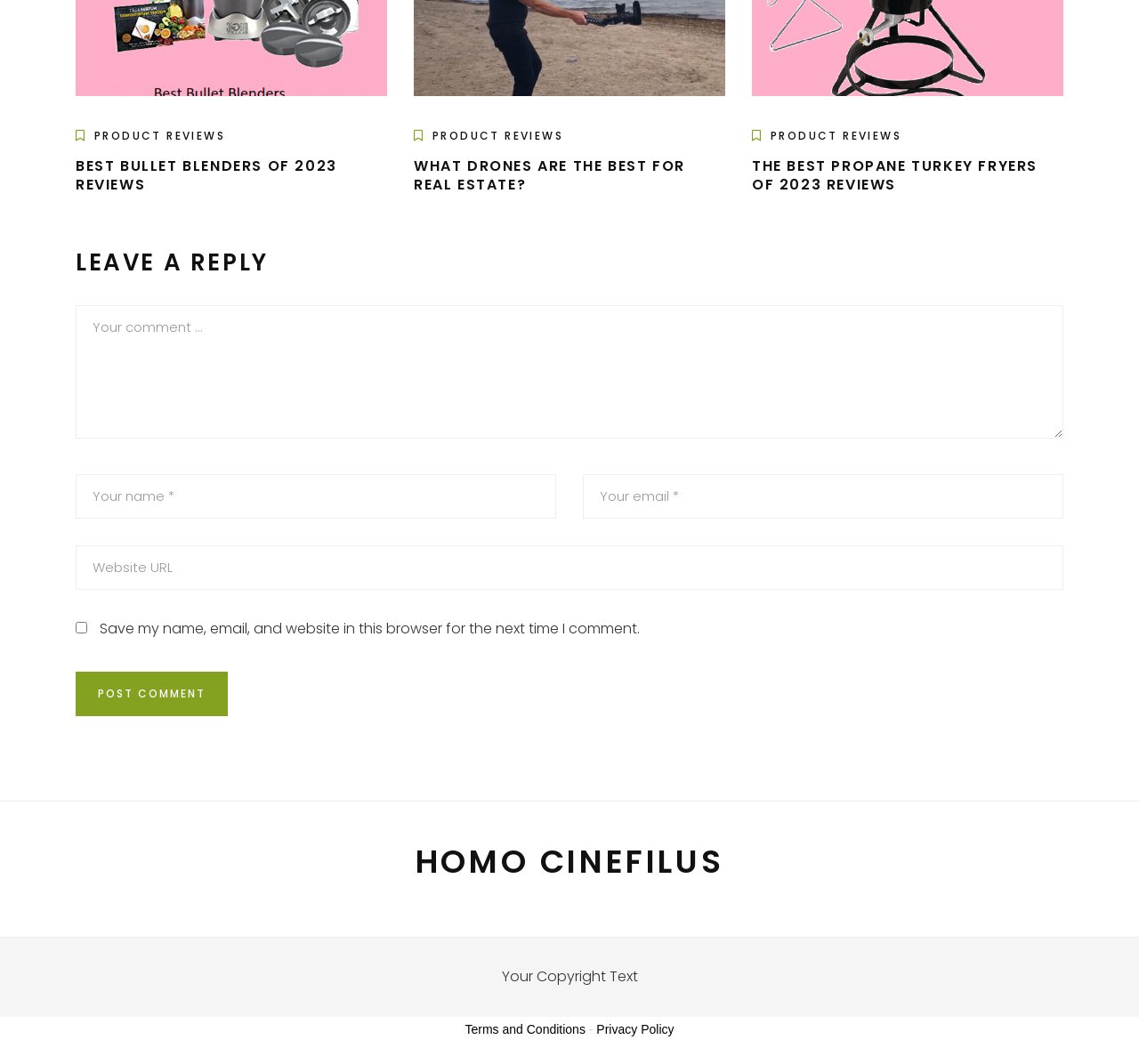From the image, can you give a detailed response to the question below:
What is the name of the website?

The name of the website is indicated by the heading 'HOMO CINEFILUS' at the bottom of the webpage, which suggests that it is the title or name of the website.